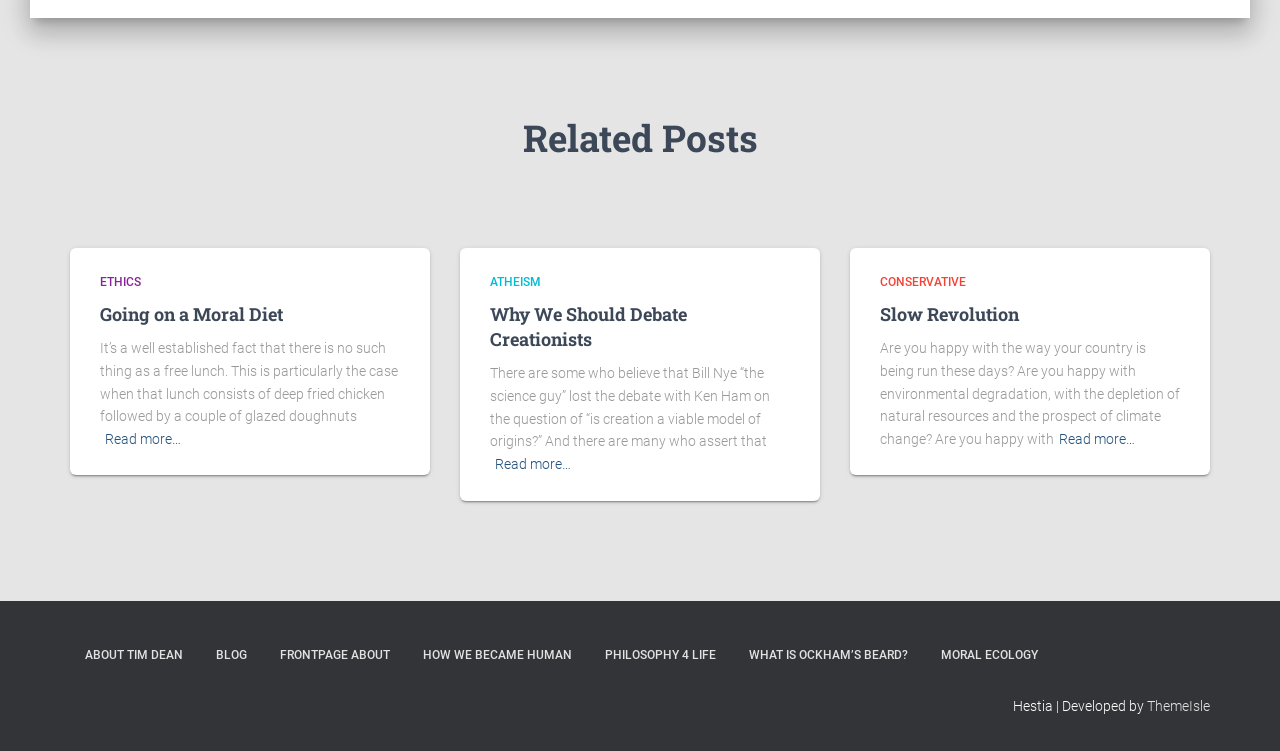Provide the bounding box coordinates, formatted as (top-left x, top-left y, bottom-right x, bottom-right y), with all values being floating point numbers between 0 and 1. Identify the bounding box of the UI element that matches the description: conservative

[0.688, 0.366, 0.755, 0.384]